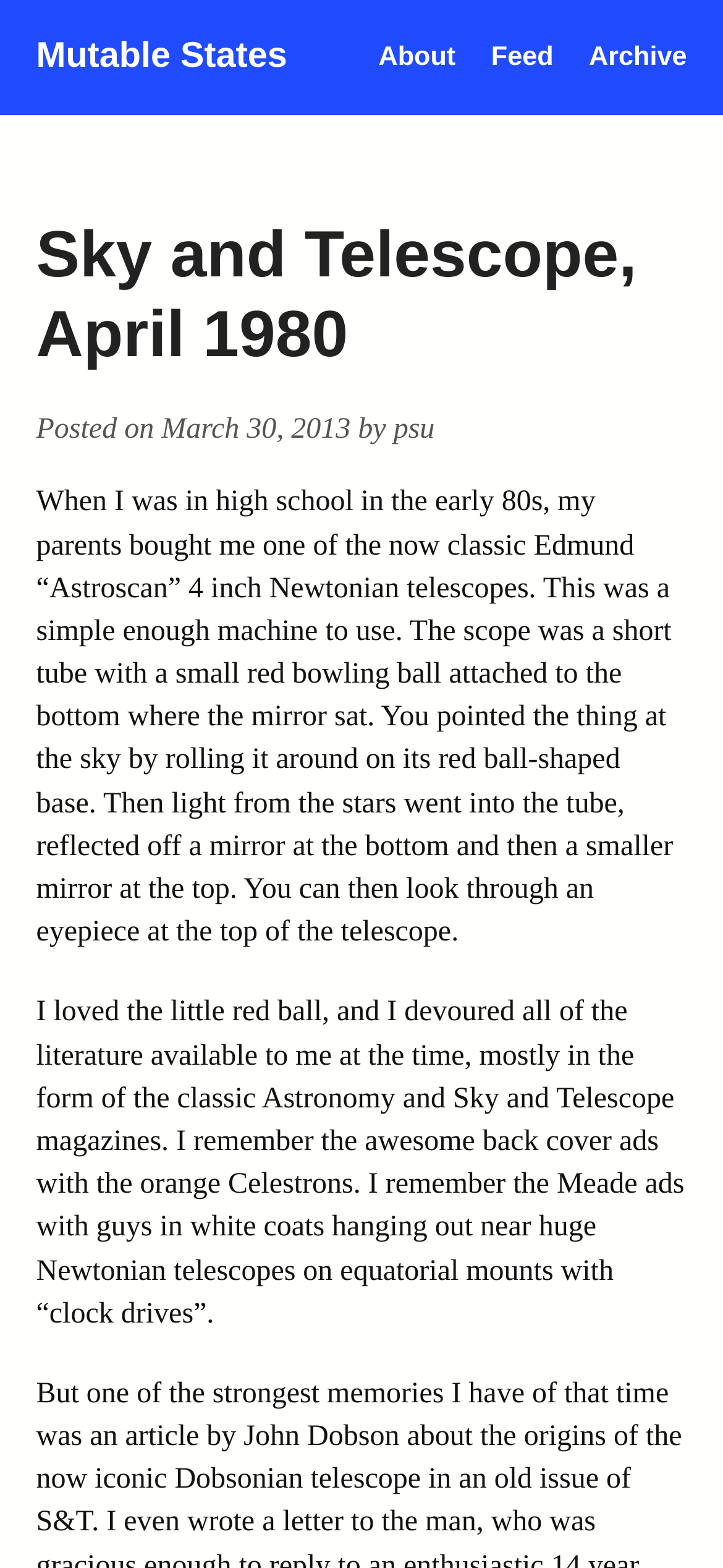Determine the bounding box coordinates (top-left x, top-left y, bottom-right x, bottom-right y) of the UI element described in the following text: Mutable States

[0.05, 0.024, 0.397, 0.05]